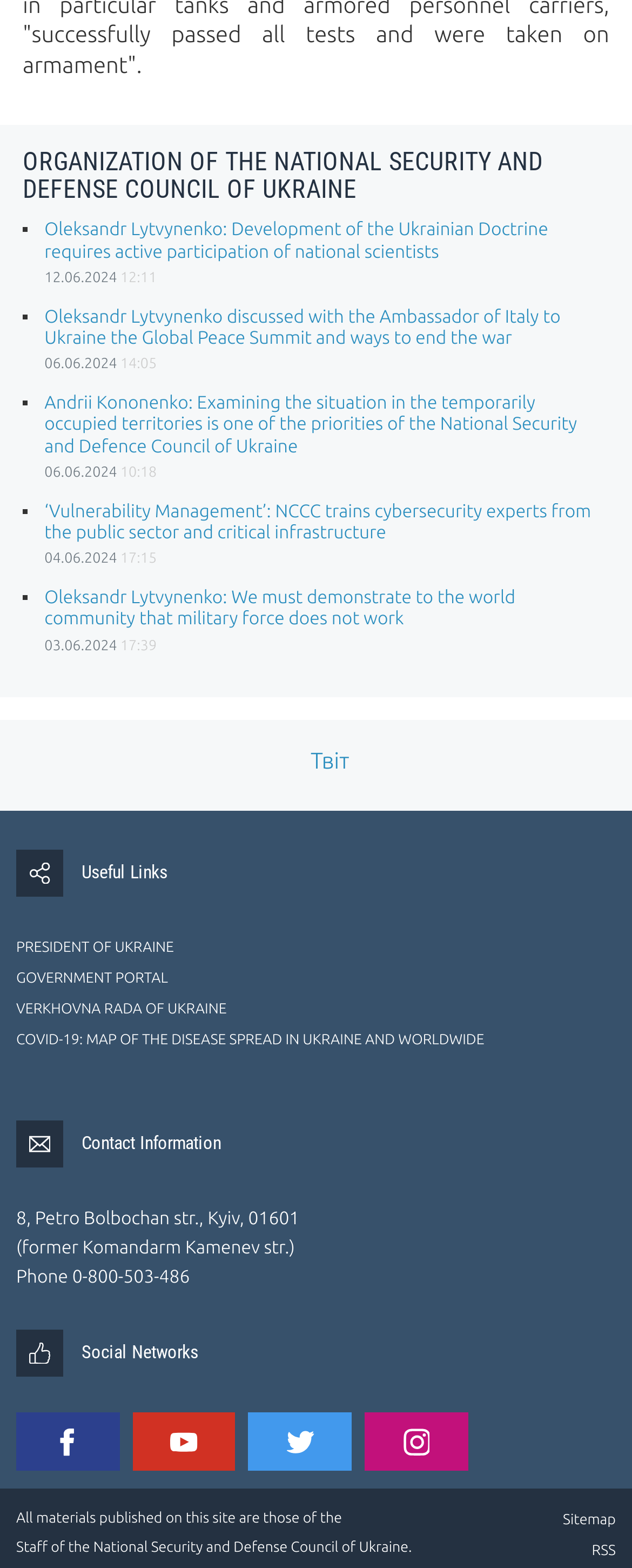Locate and provide the bounding box coordinates for the HTML element that matches this description: "NullFresh".

None